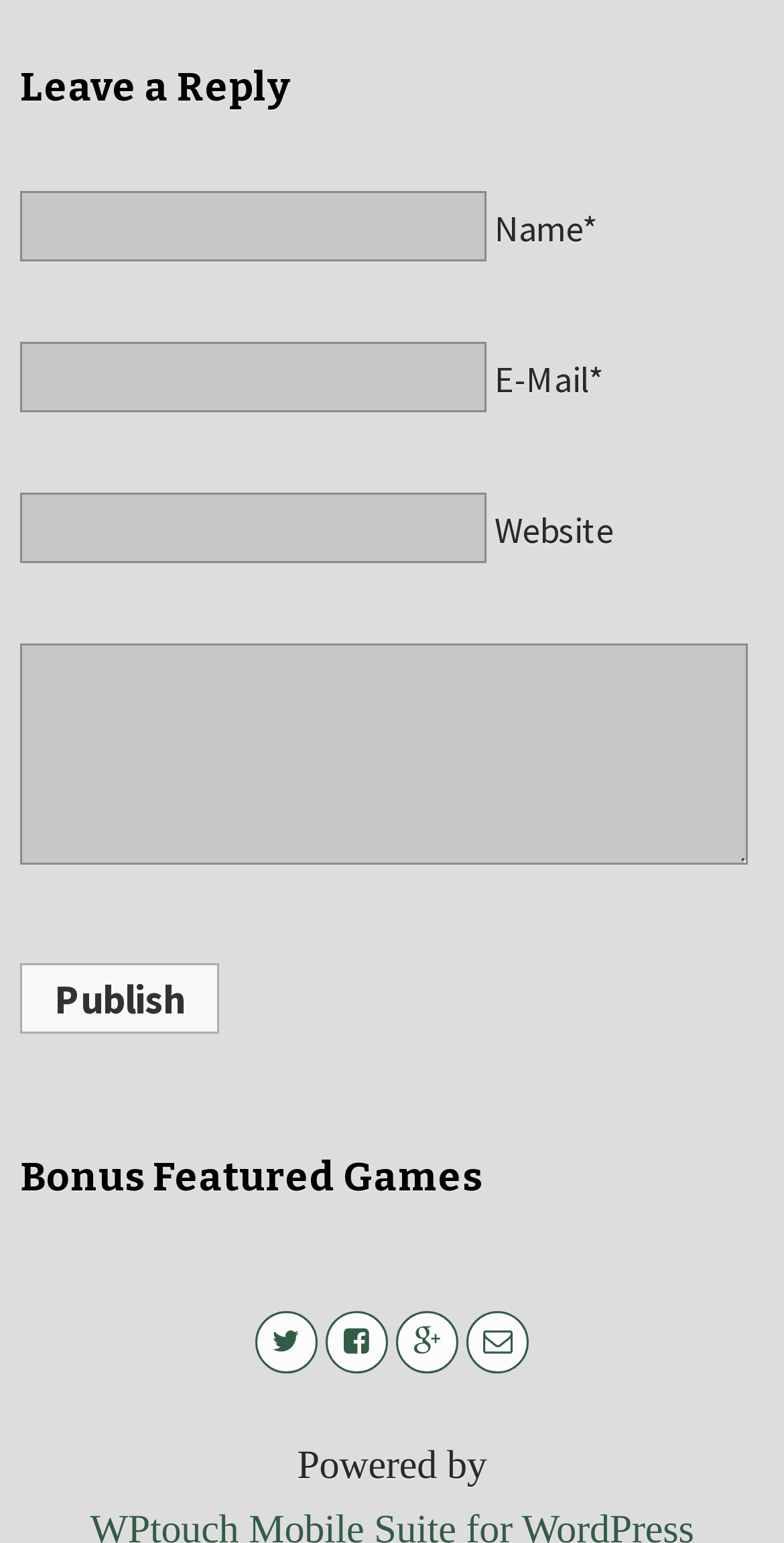Given the element description alt="Profile picture of Moderator ★", identify the bounding box coordinates for the UI element on the webpage screenshot. The format should be (top-left x, top-left y, bottom-right x, bottom-right y), with values between 0 and 1.

None